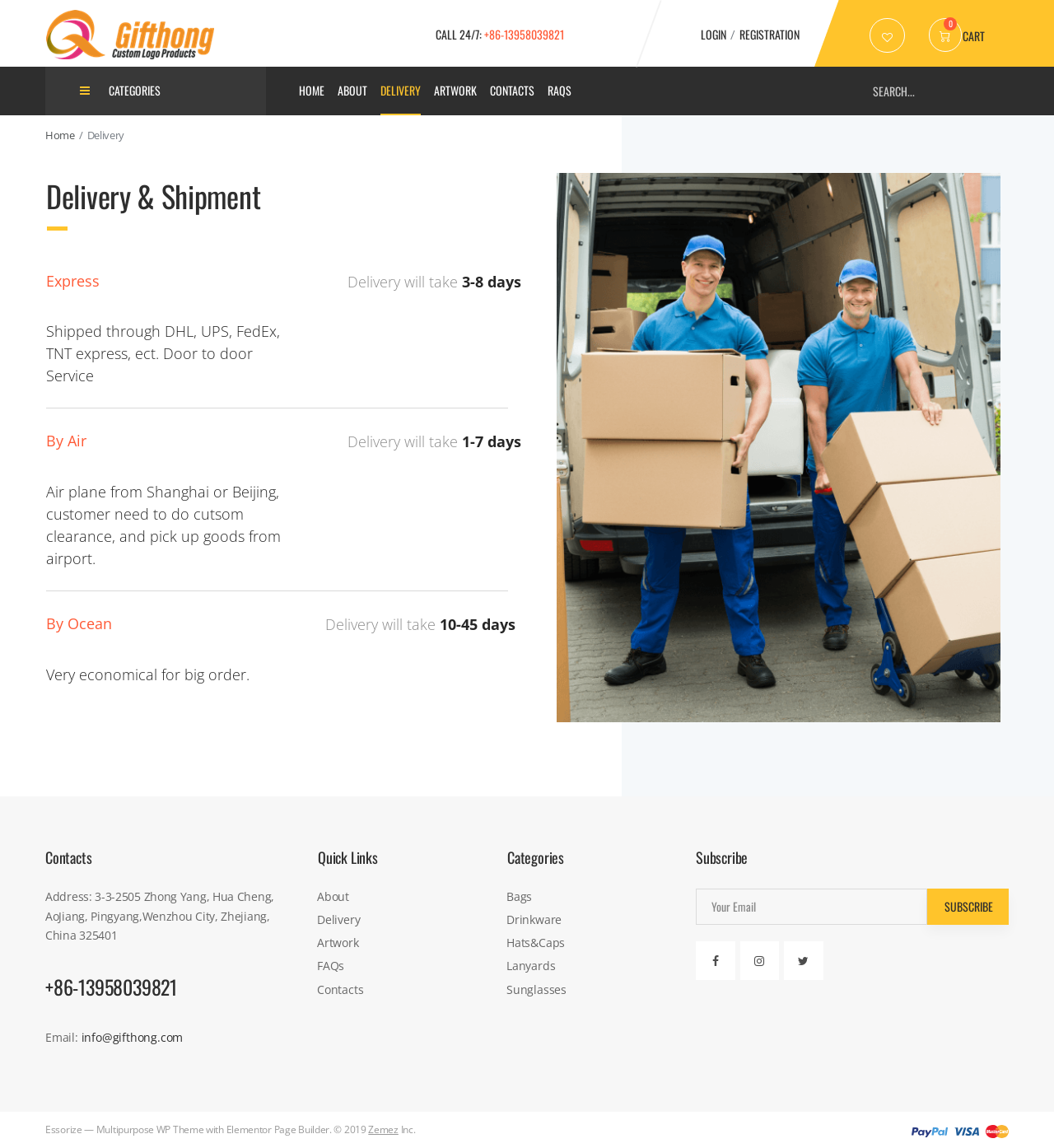Please locate the clickable area by providing the bounding box coordinates to follow this instruction: "Explore Macclesfield, NC".

None